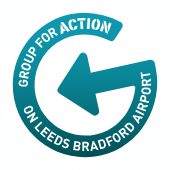What is the main focus of the 'Group for Action on Leeds Bradford Airport'?
Based on the image, provide a one-word or brief-phrase response.

sustainability and responsible practices